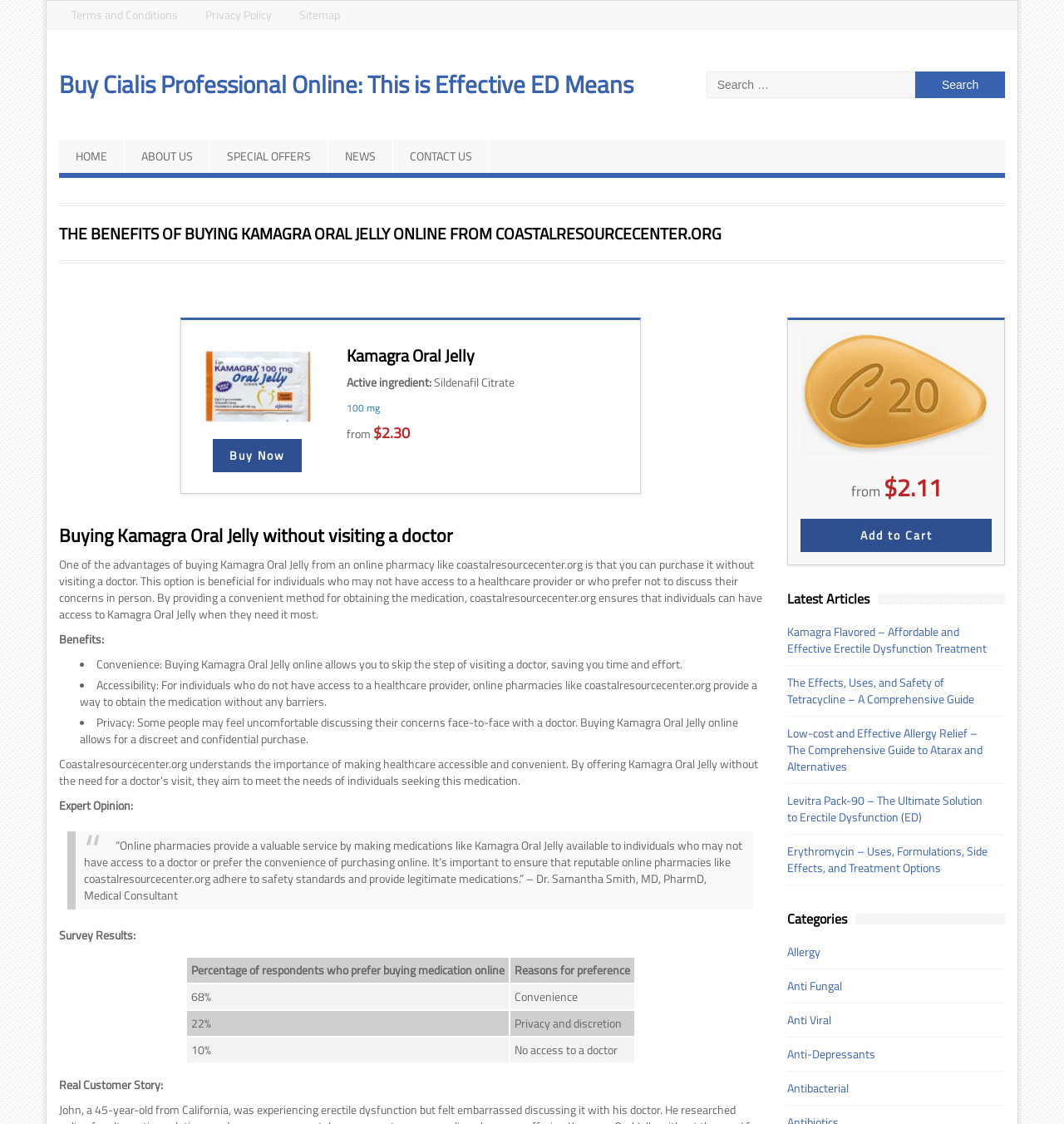Find the bounding box coordinates for the area you need to click to carry out the instruction: "Read the latest article about Kamagra Flavored". The coordinates should be four float numbers between 0 and 1, indicated as [left, top, right, bottom].

[0.74, 0.555, 0.929, 0.585]